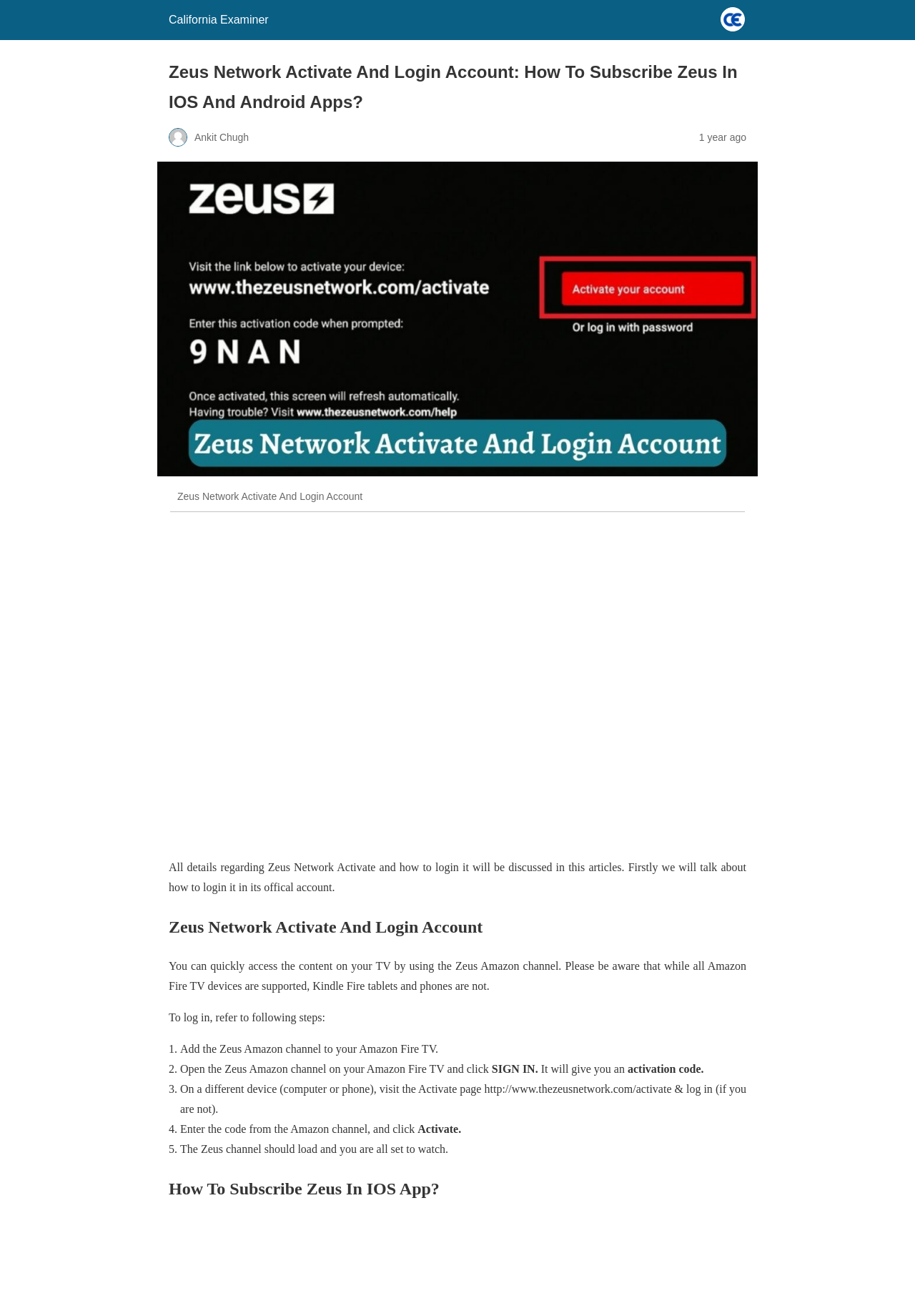What is the primary heading on this webpage?

Zeus Network Activate And Login Account: How To Subscribe Zeus In IOS And Android Apps?